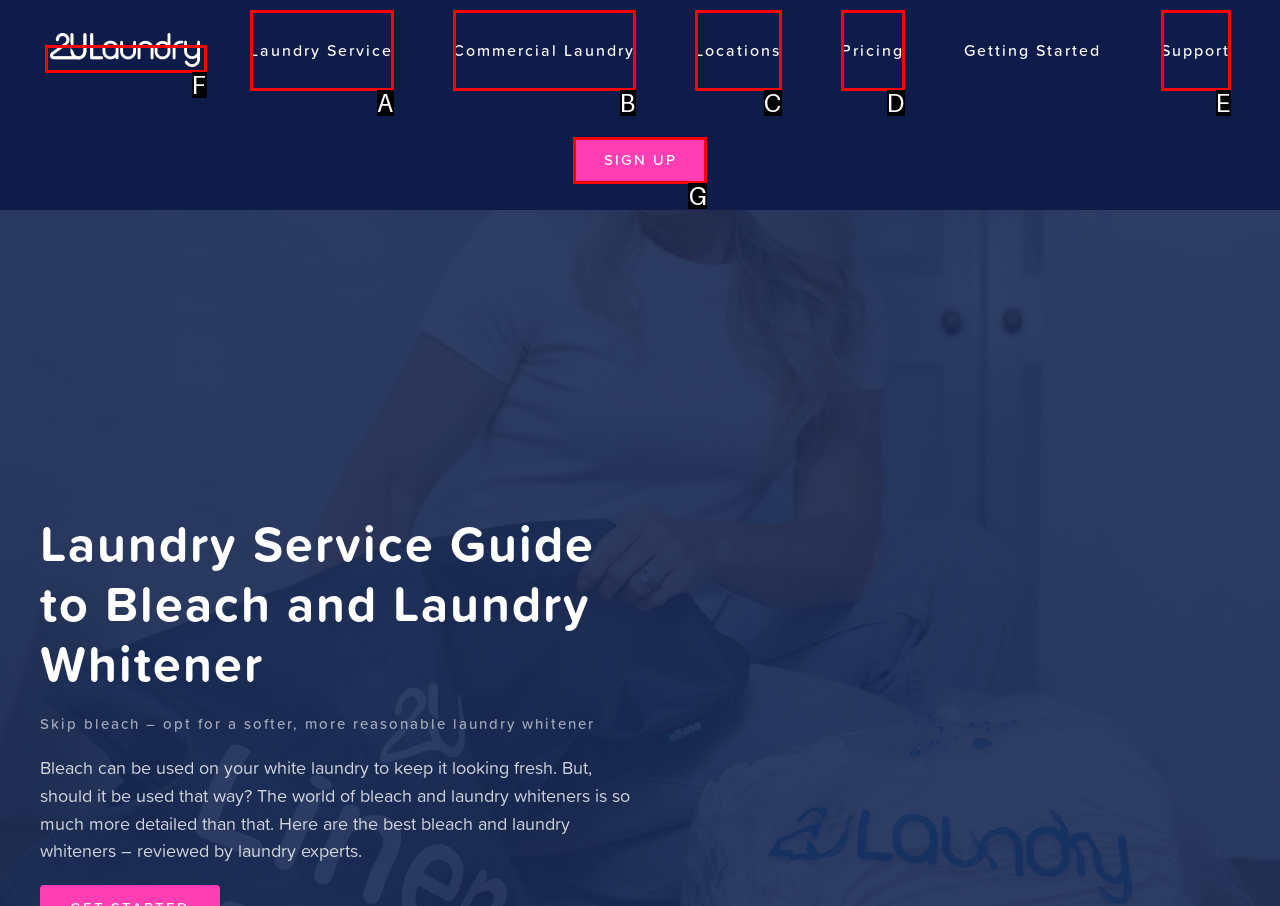Choose the HTML element that corresponds to the description: Accept
Provide the answer by selecting the letter from the given choices.

None